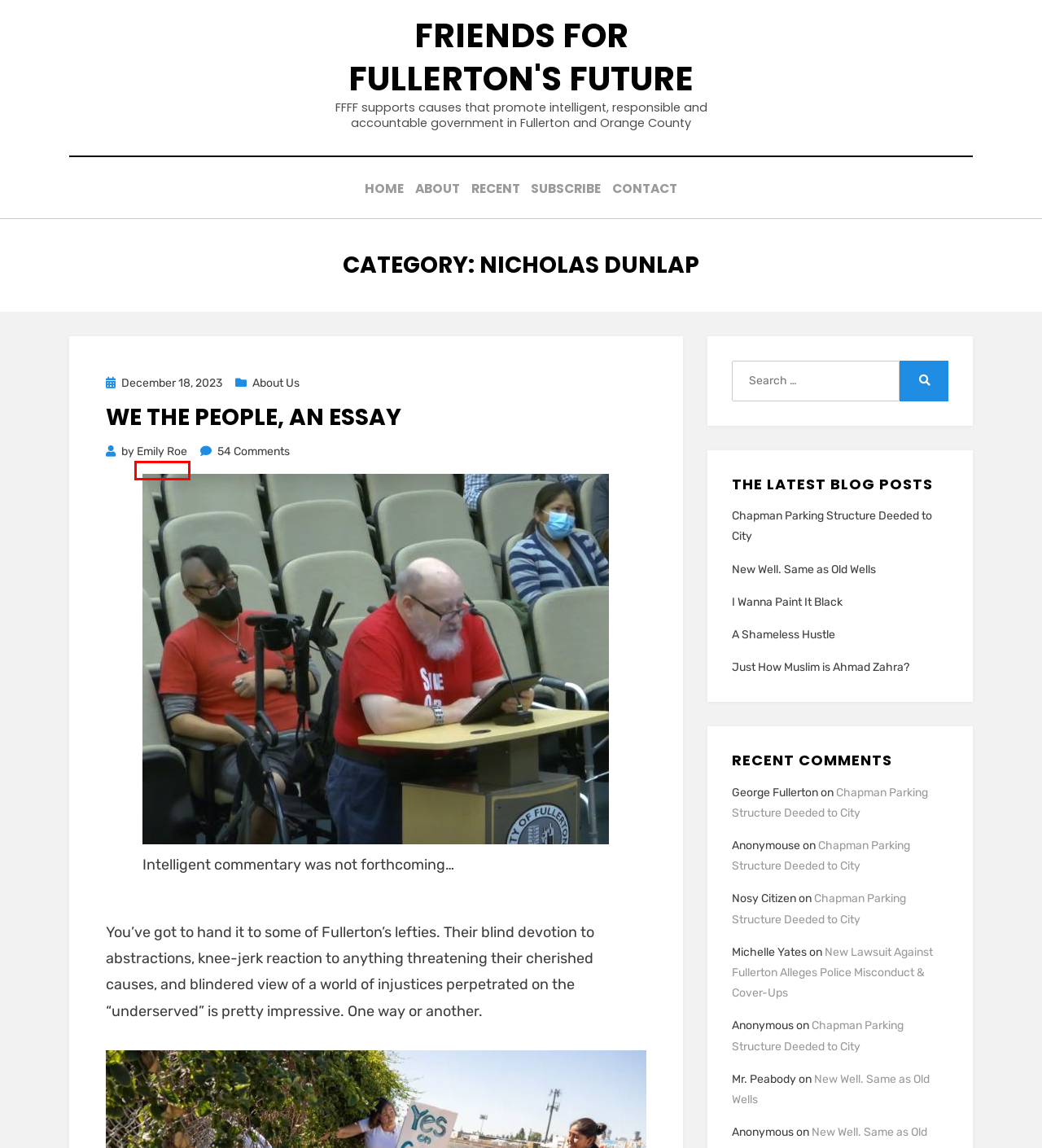Review the screenshot of a webpage that includes a red bounding box. Choose the webpage description that best matches the new webpage displayed after clicking the element within the bounding box. Here are the candidates:
A. Emily Roe, Author at Friends For Fullerton's Future
B. About - Friends For Fullerton's Future
C. About Us Archives - Friends For Fullerton's Future
D. Friends For Fullerton's Future
E. A Shameless Hustle - Friends For Fullerton's Future
F. Chapman Parking Structure Deeded to City - Friends For Fullerton's Future
G. I Wanna Paint It Black - Friends For Fullerton's Future
H. New Well. Same as Old Wells - Friends For Fullerton's Future

A